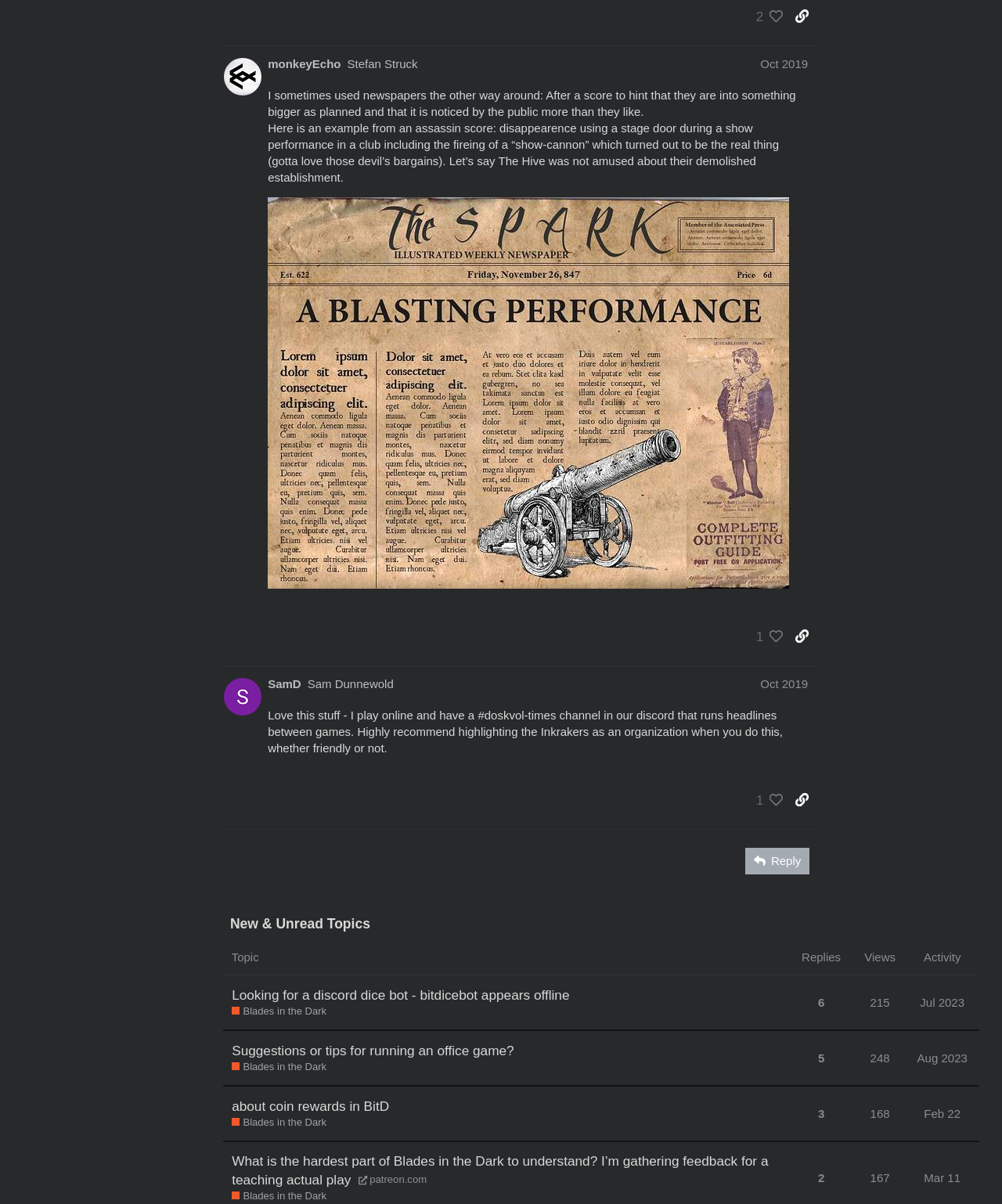Kindly determine the bounding box coordinates for the clickable area to achieve the given instruction: "Sort topics by activity".

[0.907, 0.78, 0.977, 0.81]